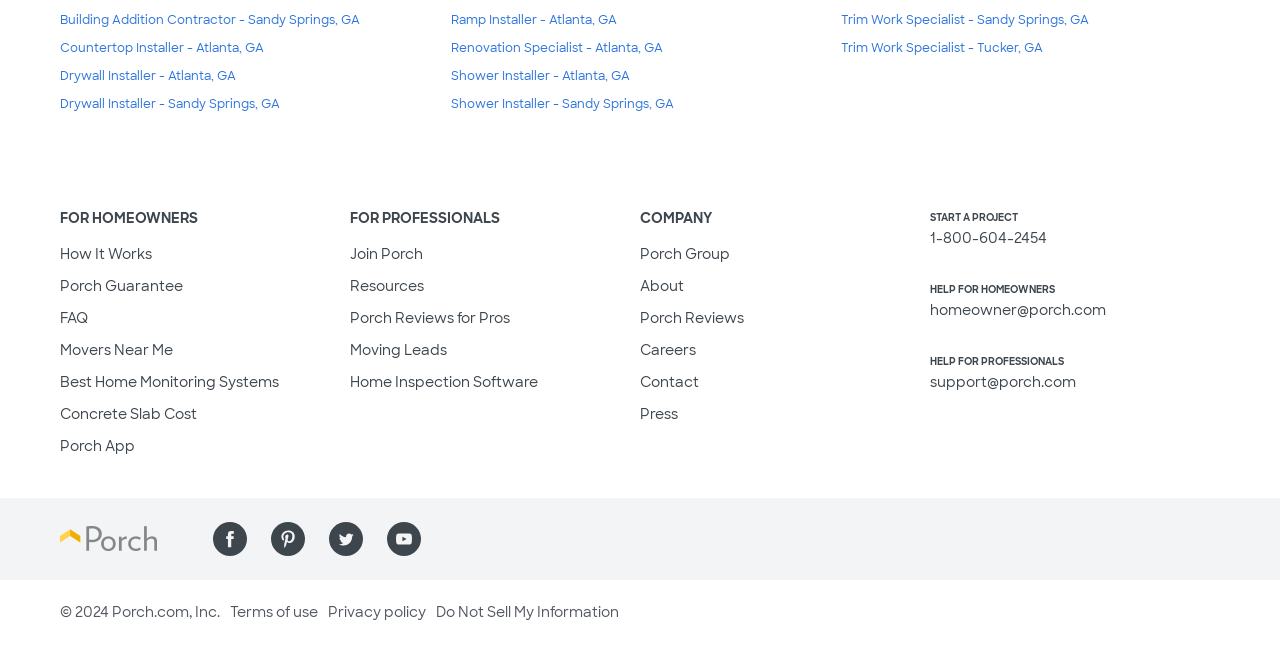Kindly determine the bounding box coordinates of the area that needs to be clicked to fulfill this instruction: "Get help for homeowners".

[0.727, 0.435, 0.824, 0.455]